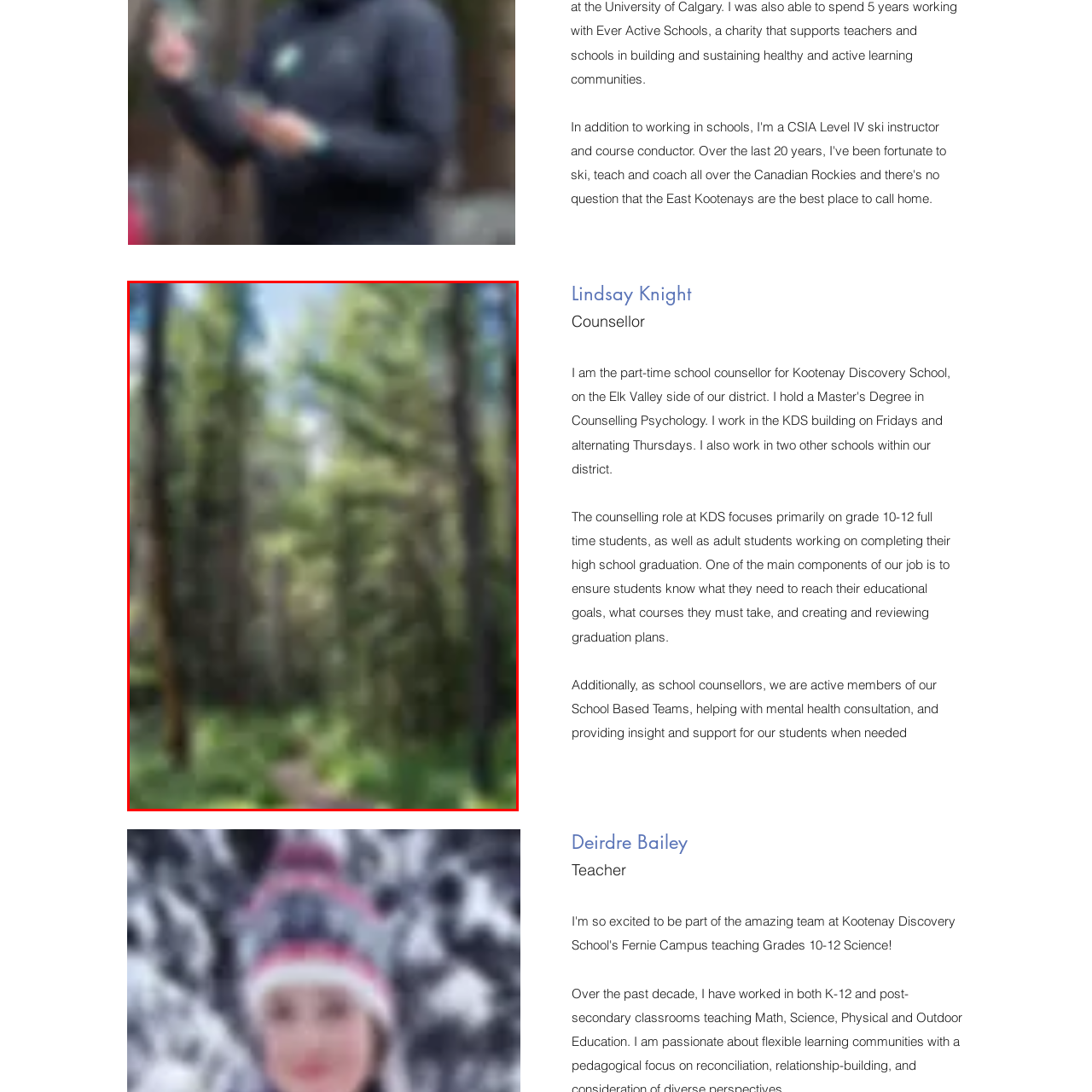Thoroughly describe the contents of the image enclosed in the red rectangle.

The image depicts a serene forest path, enveloped by towering trees and lush greenery. Sunlight filters gently through the dense canopy above, casting dappled shadows on the ground. The trail winds its way through the natural landscape, inviting exploration and evoking a sense of tranquility. This scene reflects the peaceful beauty of nature, highlighting the vibrant foliage and the towering trunks of the trees that frame the pathway. The overall atmosphere is calm and refreshing, perfect for a moment of quiet reflection or a leisurely walk in the woods.